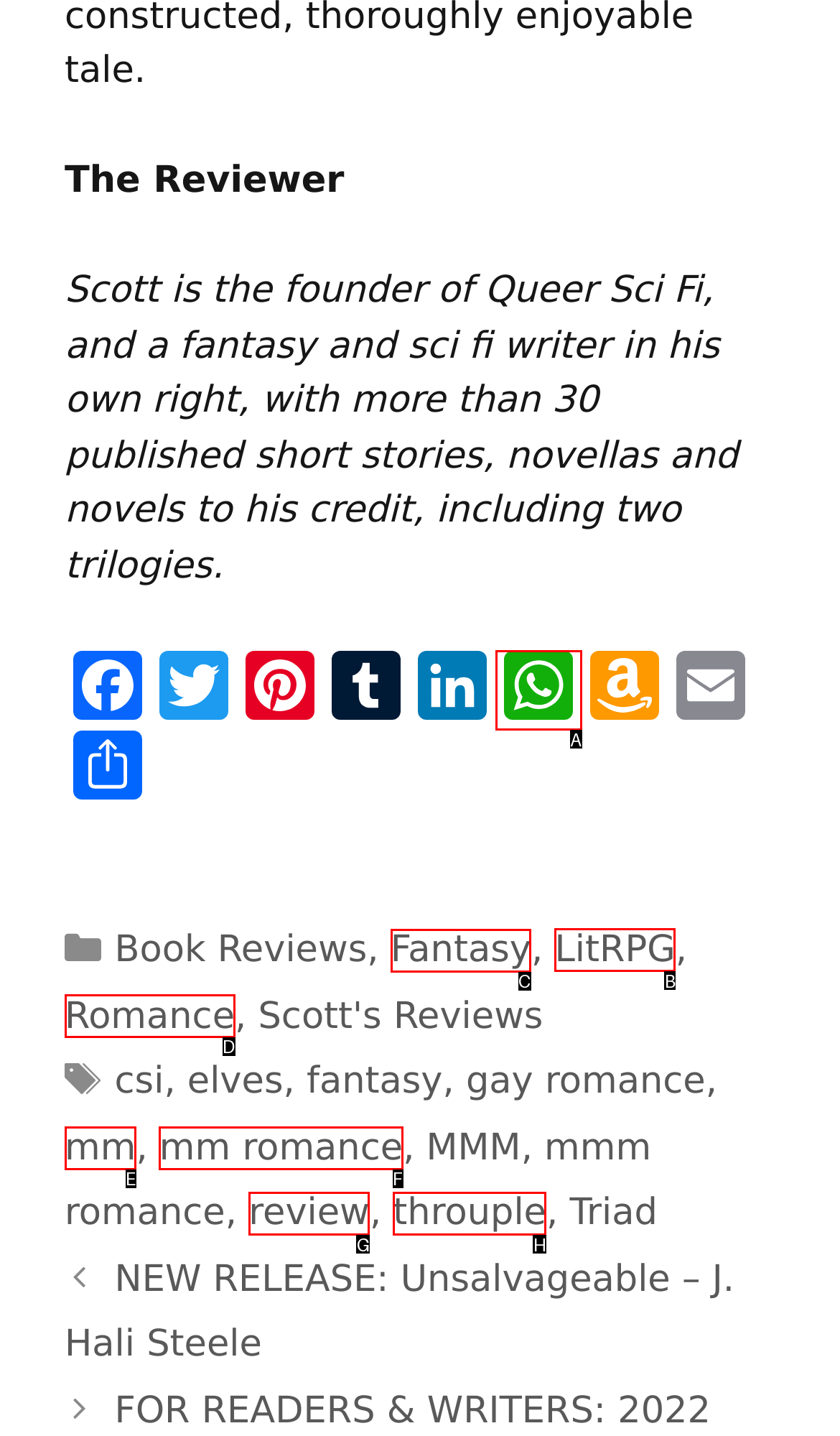Determine the HTML element to click for the instruction: Read reviews in the Fantasy category.
Answer with the letter corresponding to the correct choice from the provided options.

C